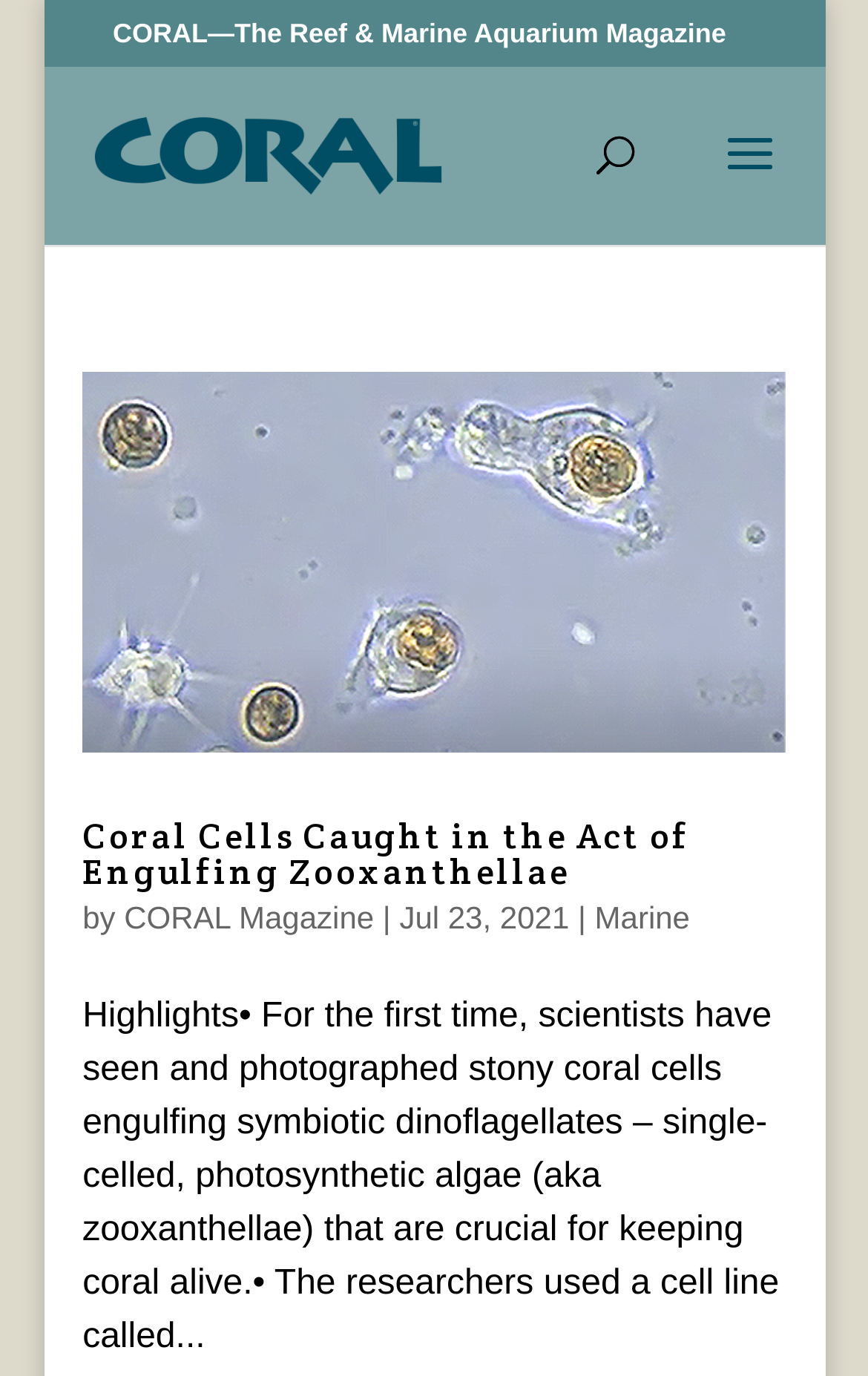What is the category of the article?
Look at the screenshot and respond with one word or a short phrase.

Marine